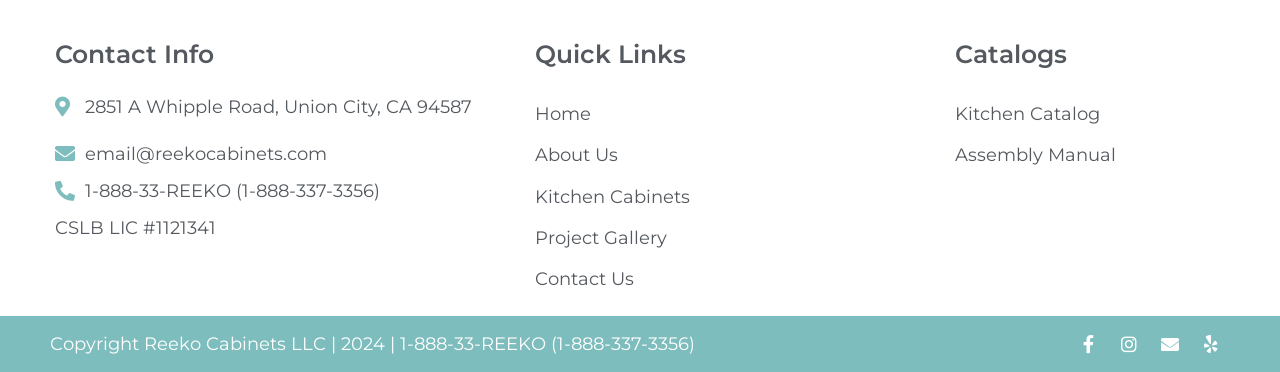What is the last item in the 'Quick Links' section?
Please give a well-detailed answer to the question.

The 'Quick Links' section is a heading element located at the top center of the page. Below this heading, there are several links, and the last item is 'Contact Us'.